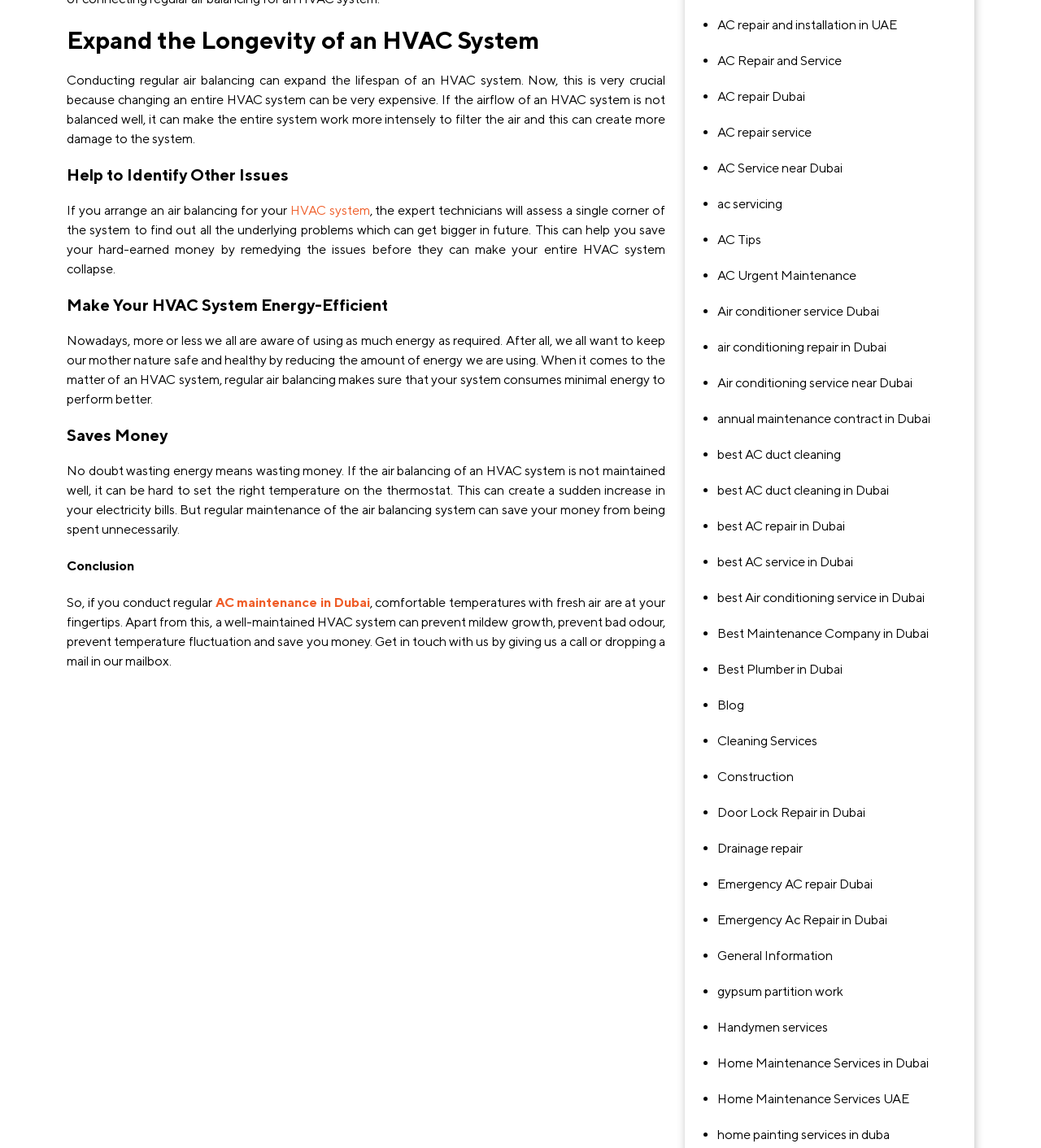Provide a brief response to the question below using one word or phrase:
What can regular air balancing help identify?

Other issues